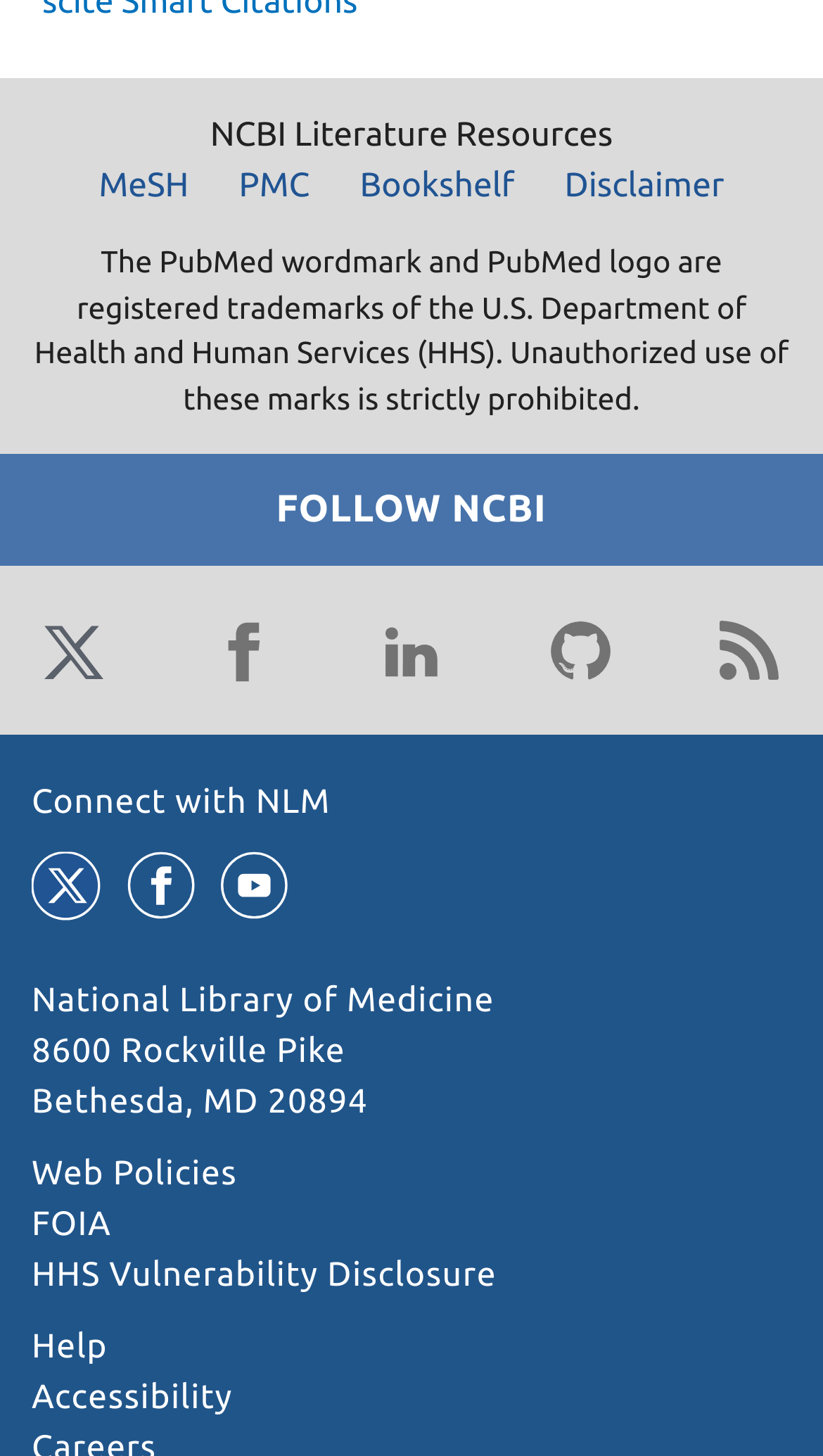Please provide a comprehensive answer to the question based on the screenshot: What is the name of the library?

I found the answer by looking at the static text element with the bounding box coordinates [0.038, 0.675, 0.601, 0.701], which contains the text 'National Library of Medicine'.